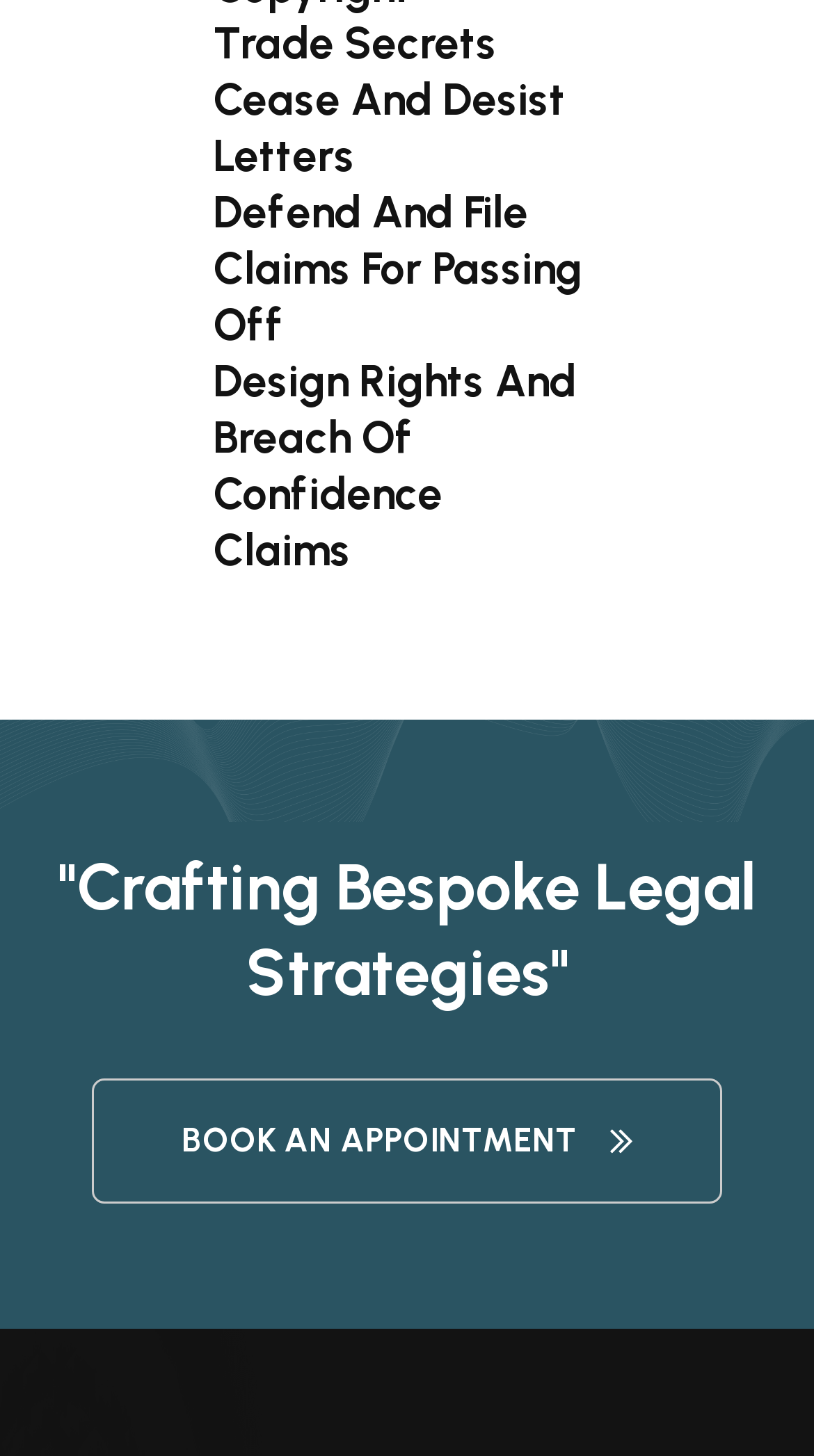Use a single word or phrase to respond to the question:
What is the first legal service mentioned?

Trade Secrets